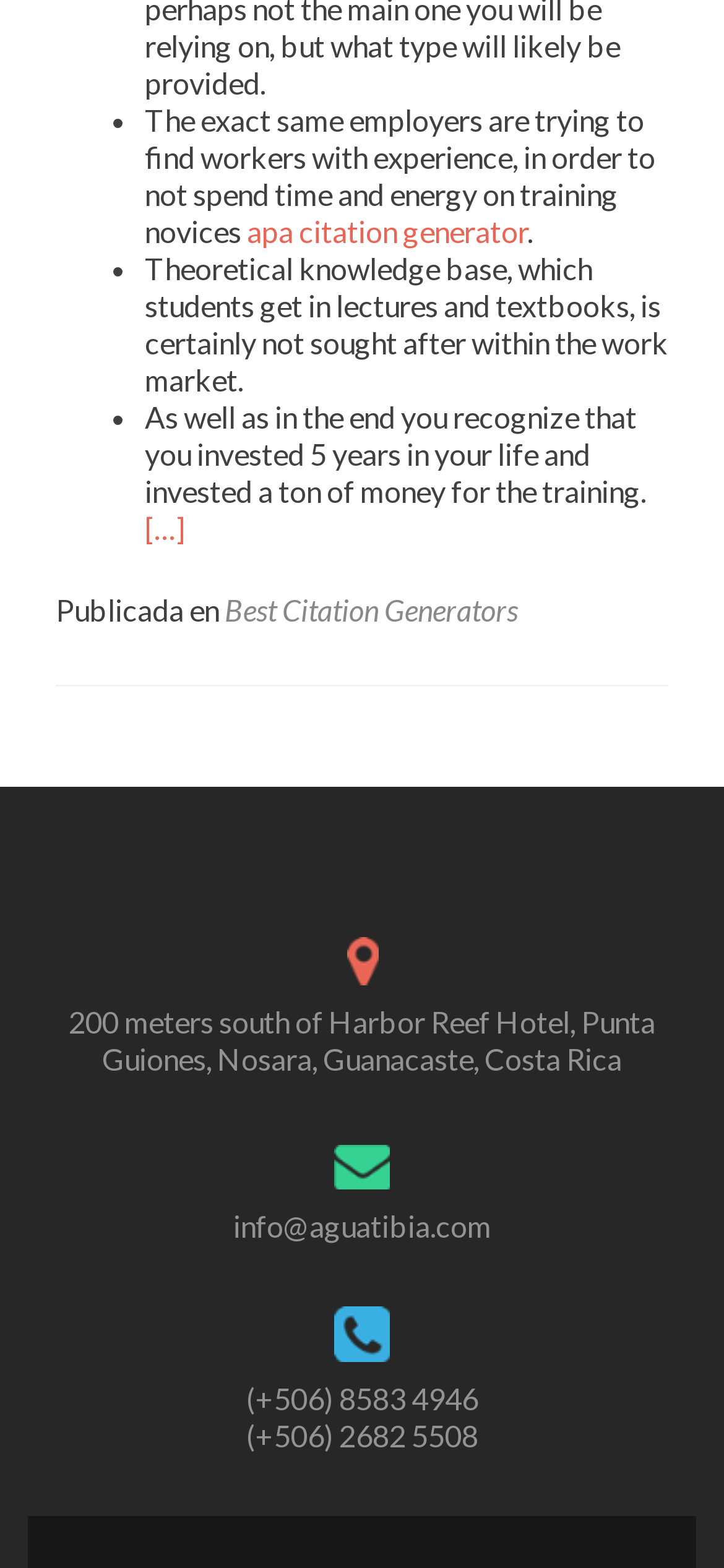Identify the coordinates of the bounding box for the element described below: "[…]". Return the coordinates as four float numbers between 0 and 1: [left, top, right, bottom].

[0.2, 0.325, 0.256, 0.348]